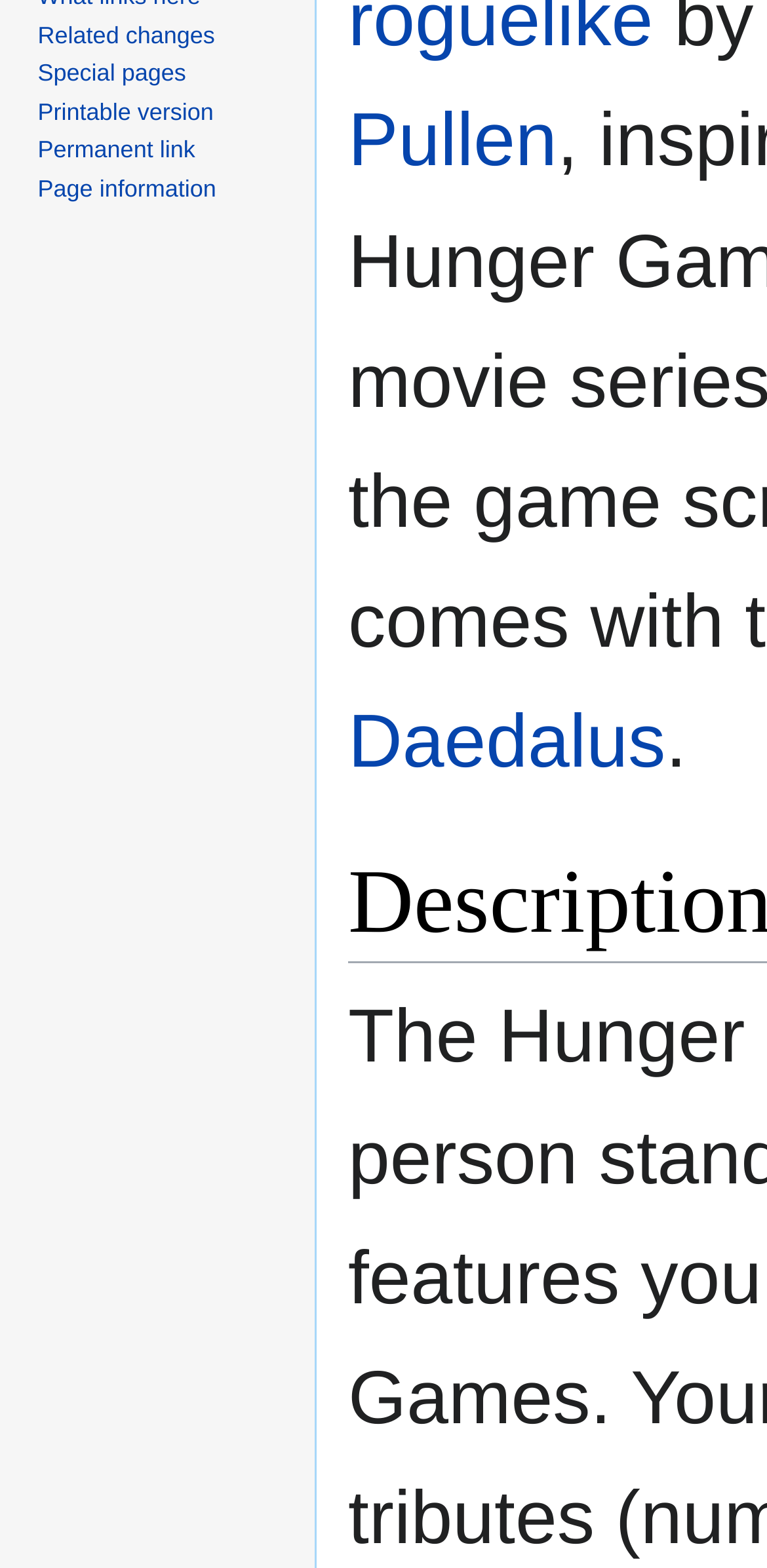Determine the bounding box coordinates of the UI element described below. Use the format (top-left x, top-left y, bottom-right x, bottom-right y) with floating point numbers between 0 and 1: Daedalus

[0.454, 0.447, 0.868, 0.5]